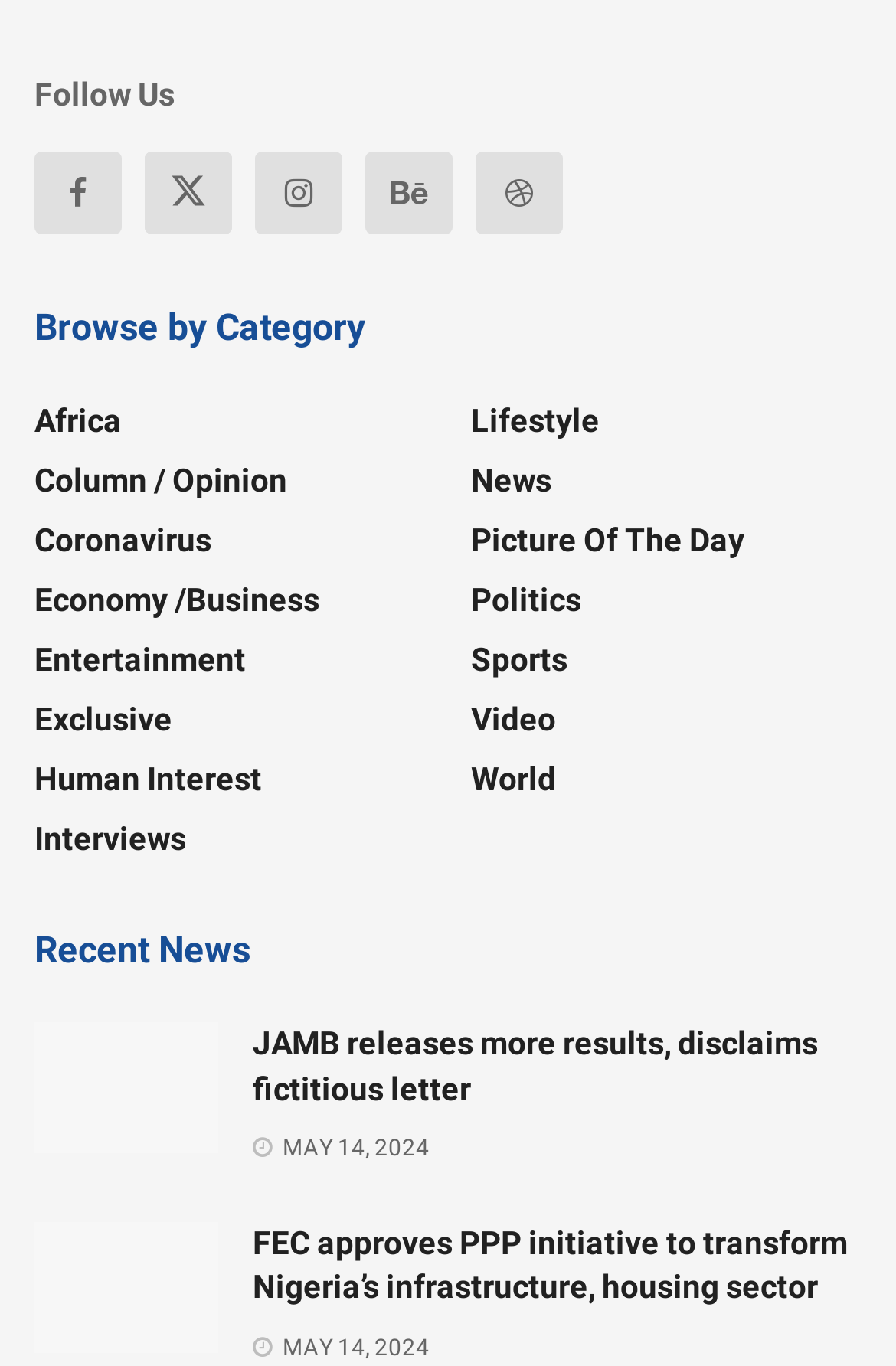Could you find the bounding box coordinates of the clickable area to complete this instruction: "View recent news"?

[0.038, 0.677, 0.962, 0.715]